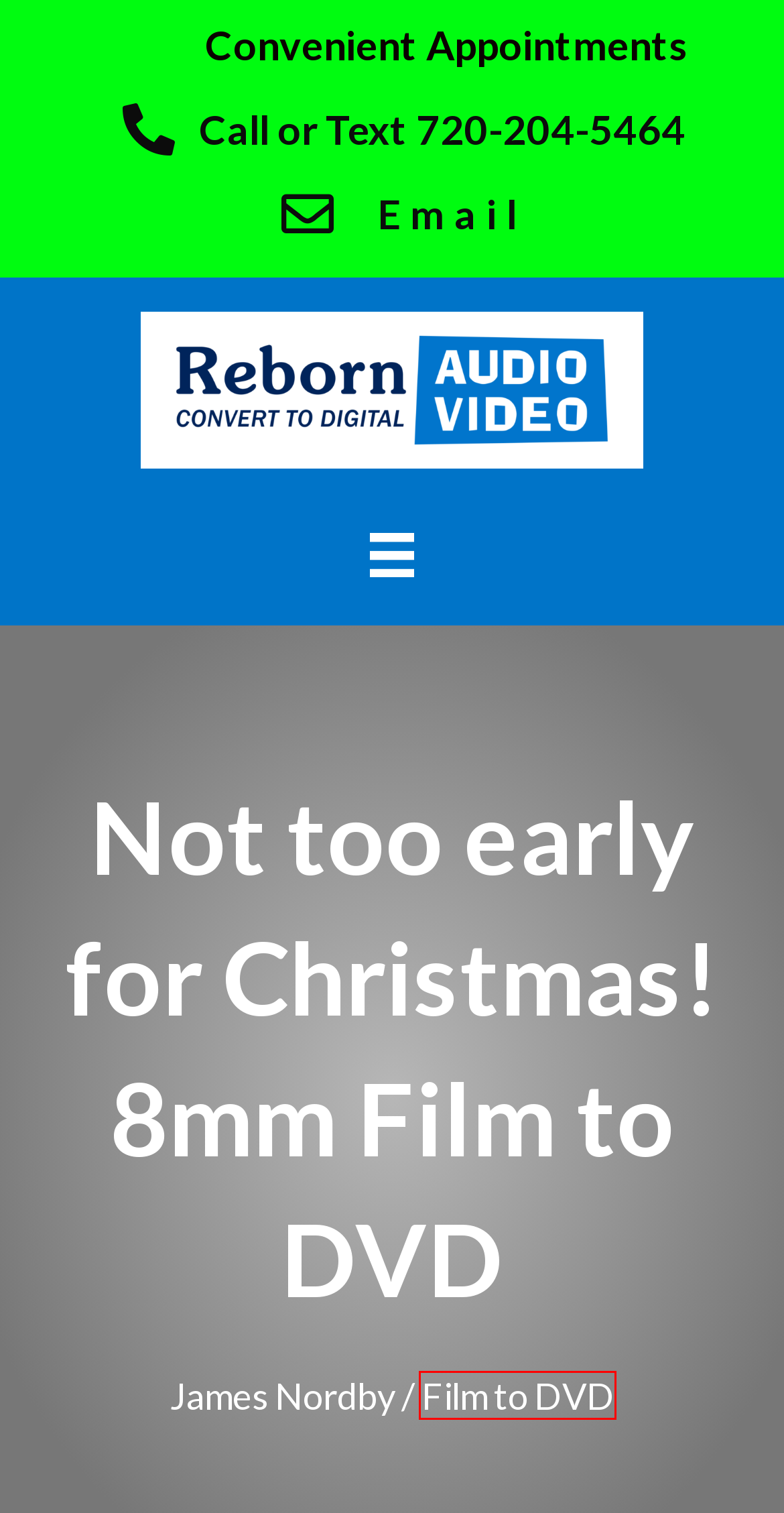You are looking at a screenshot of a webpage with a red bounding box around an element. Determine the best matching webpage description for the new webpage resulting from clicking the element in the red bounding box. Here are the descriptions:
A. VHS to DVD and Media Transfer Services | Denver | Reborn Audio Video
B. Film to DVD Archives | Reborn Audio Video
C. Videotape to DVD Archives | Reborn Audio Video
D. Camera to DVD Archives | Reborn Audio Video
E. Empty out another closet for 8mm film to DVD transfer. | Reborn Audio Video
F. DAT Tape to DVD Archives | Reborn Audio Video
G. Film to MP4 Archives | Reborn Audio Video
H. Audio to CD | Denver | Reborn Audio Video

B